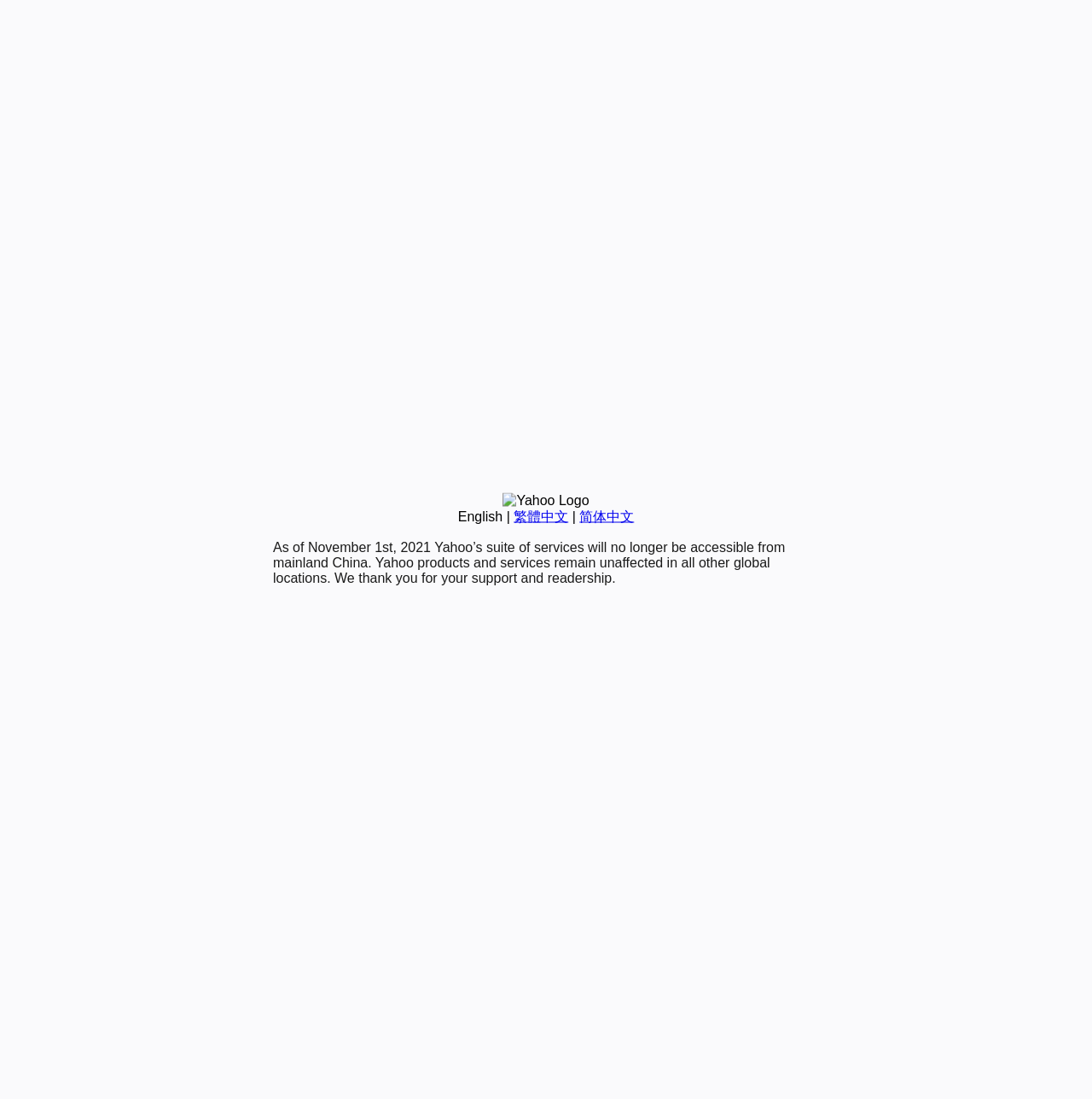Predict the bounding box of the UI element based on this description: "繁體中文".

[0.47, 0.463, 0.52, 0.476]